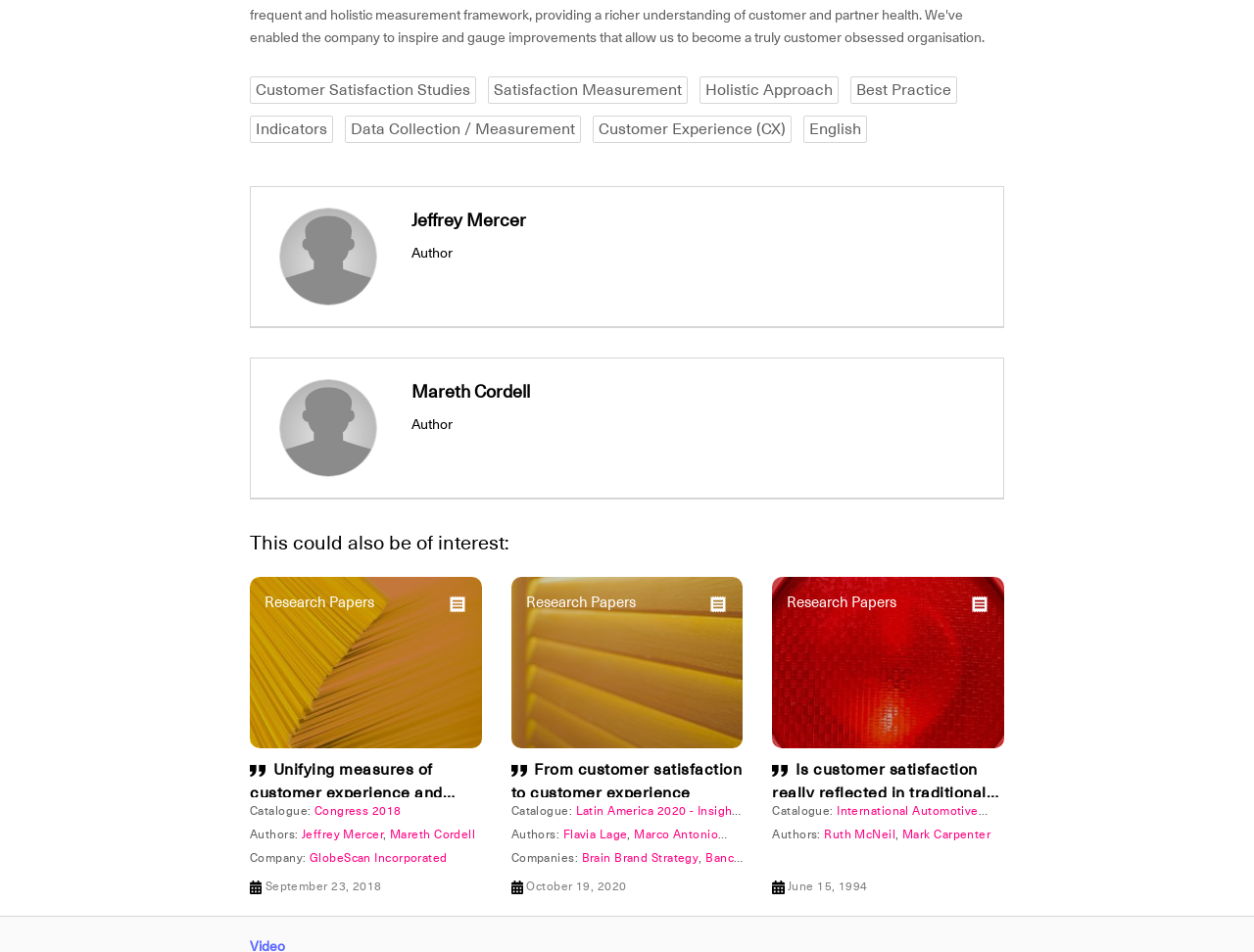Determine the bounding box for the HTML element described here: "The Weekly Dispatch". The coordinates should be given as [left, top, right, bottom] with each number being a float between 0 and 1.

None